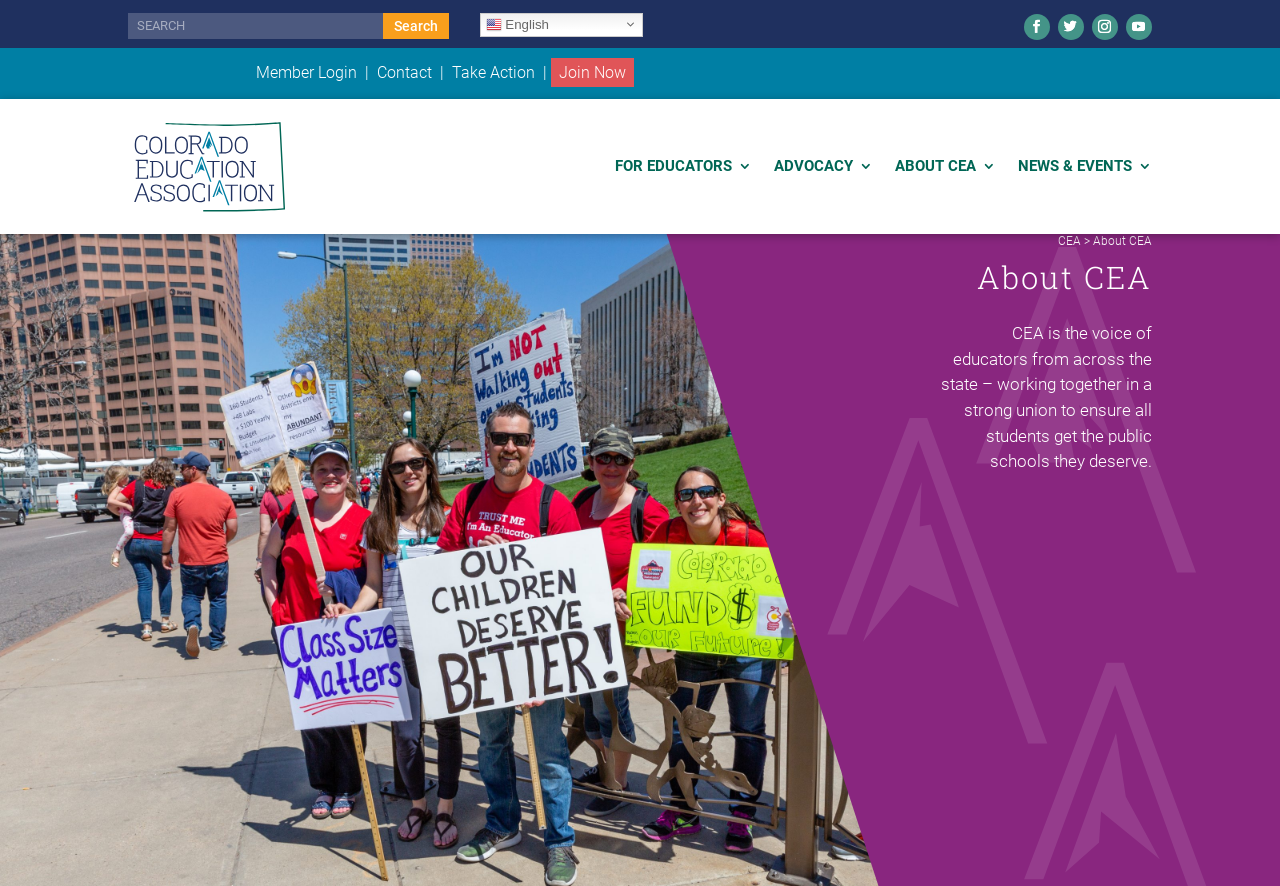Pinpoint the bounding box coordinates of the element that must be clicked to accomplish the following instruction: "search for something". The coordinates should be in the format of four float numbers between 0 and 1, i.e., [left, top, right, bottom].

[0.1, 0.014, 0.351, 0.044]